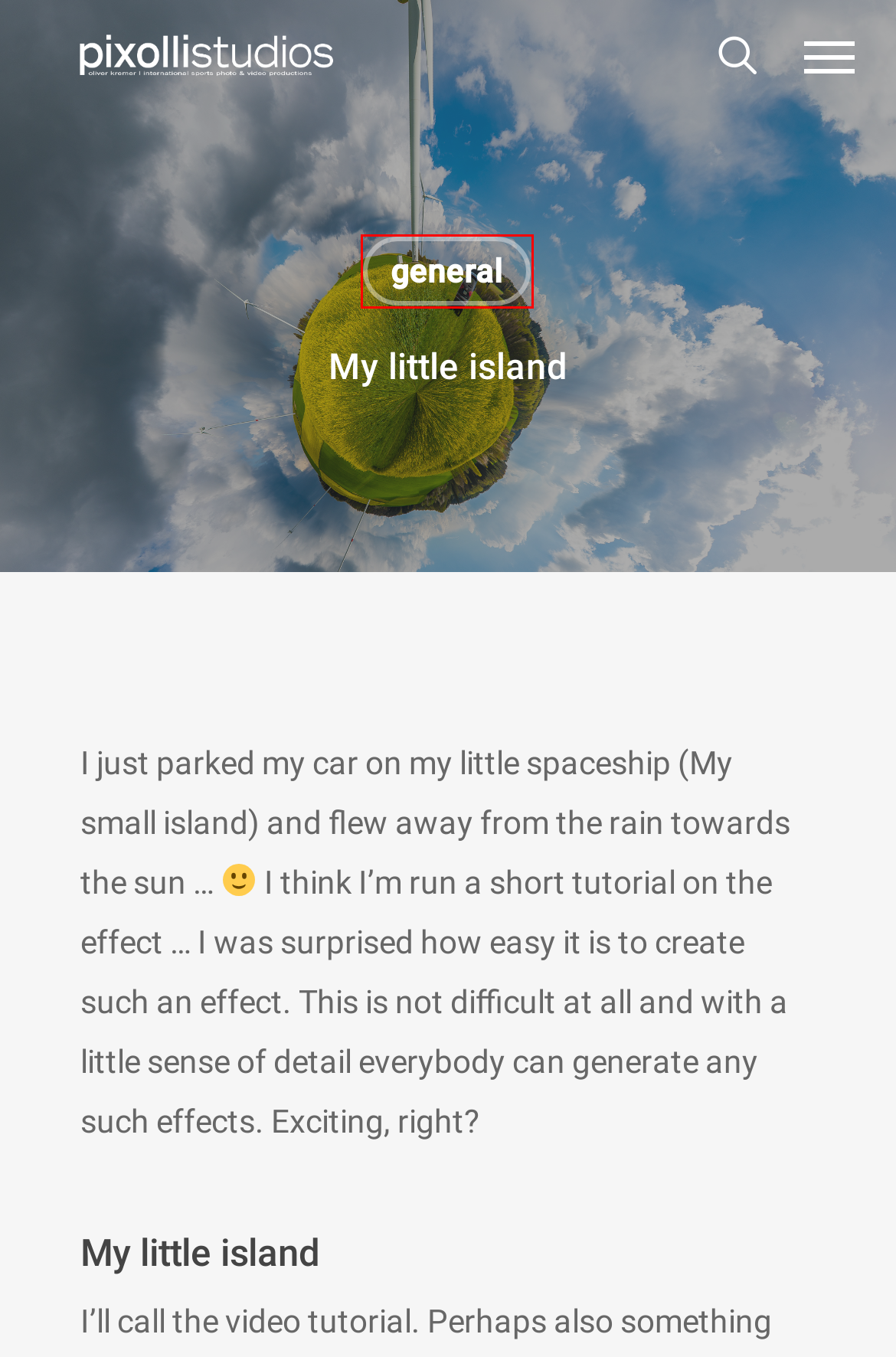You are given a screenshot of a webpage with a red rectangle bounding box around an element. Choose the best webpage description that matches the page after clicking the element in the bounding box. Here are the candidates:
A. general Archive | Pixolli Studios
B. martina fay Archive | Pixolli Studios
C. Villmar Archive | Pixolli Studios
D. Pixolli Studios Fotografie | Pixolli Studios
E. services (de) | Pixolli Studios
F. retro Archive | Pixolli Studios
G. portrait Archive | Pixolli Studios
H. Blog-Werkzeug, Publishing-Plattform und CMS – WordPress.org Deutsch

A